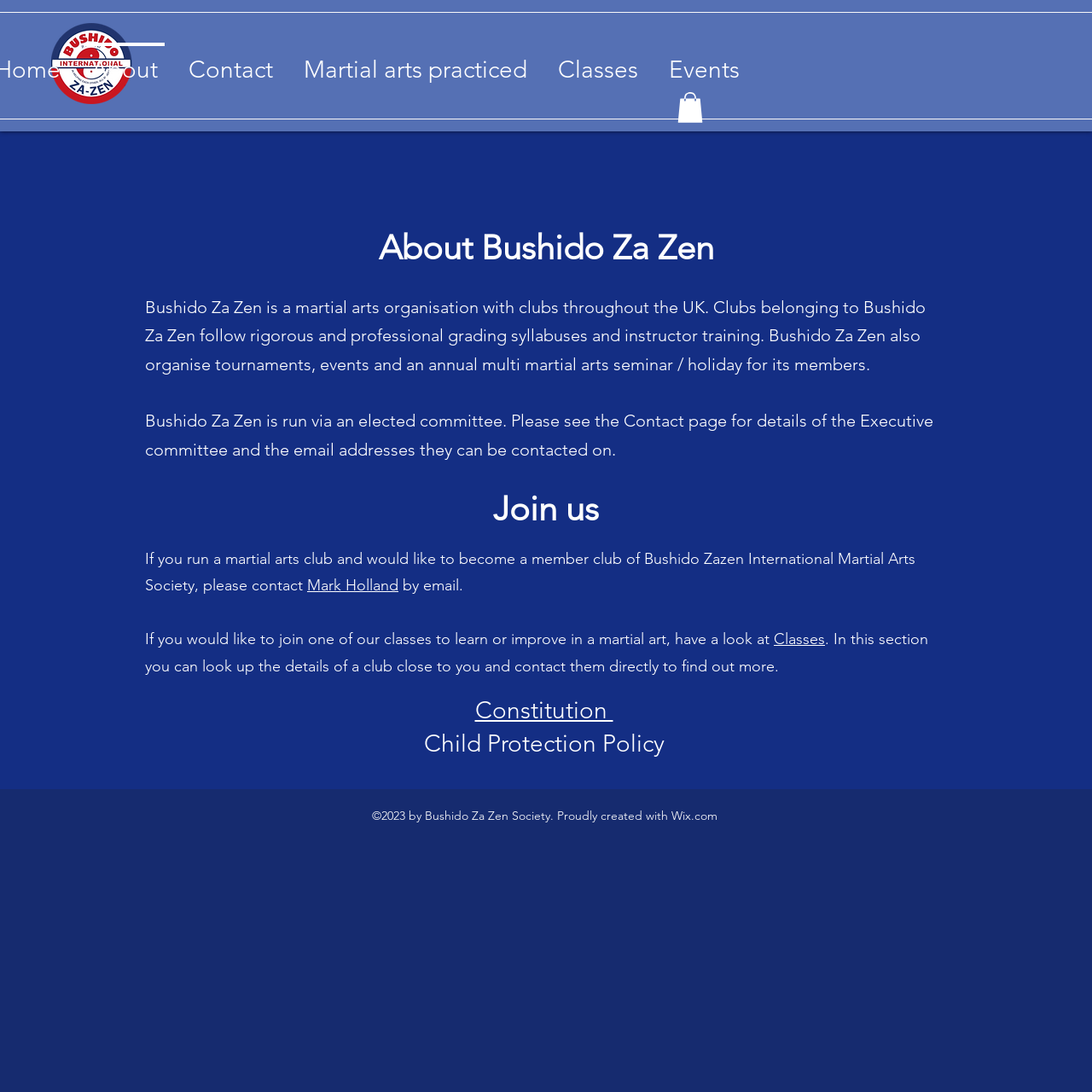Pinpoint the bounding box coordinates of the clickable area needed to execute the instruction: "Click the Contact link". The coordinates should be specified as four float numbers between 0 and 1, i.e., [left, top, right, bottom].

[0.159, 0.039, 0.264, 0.075]